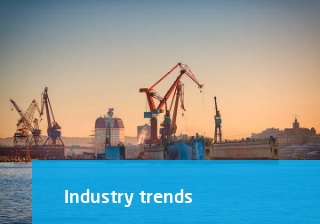What is the dominant color of the bottom section of the image?
Using the information from the image, provide a comprehensive answer to the question.

The caption describes a 'bold blue section at the bottom of the image' that displays the text 'Industry trends'. This indicates that the dominant color of the bottom section is blue.